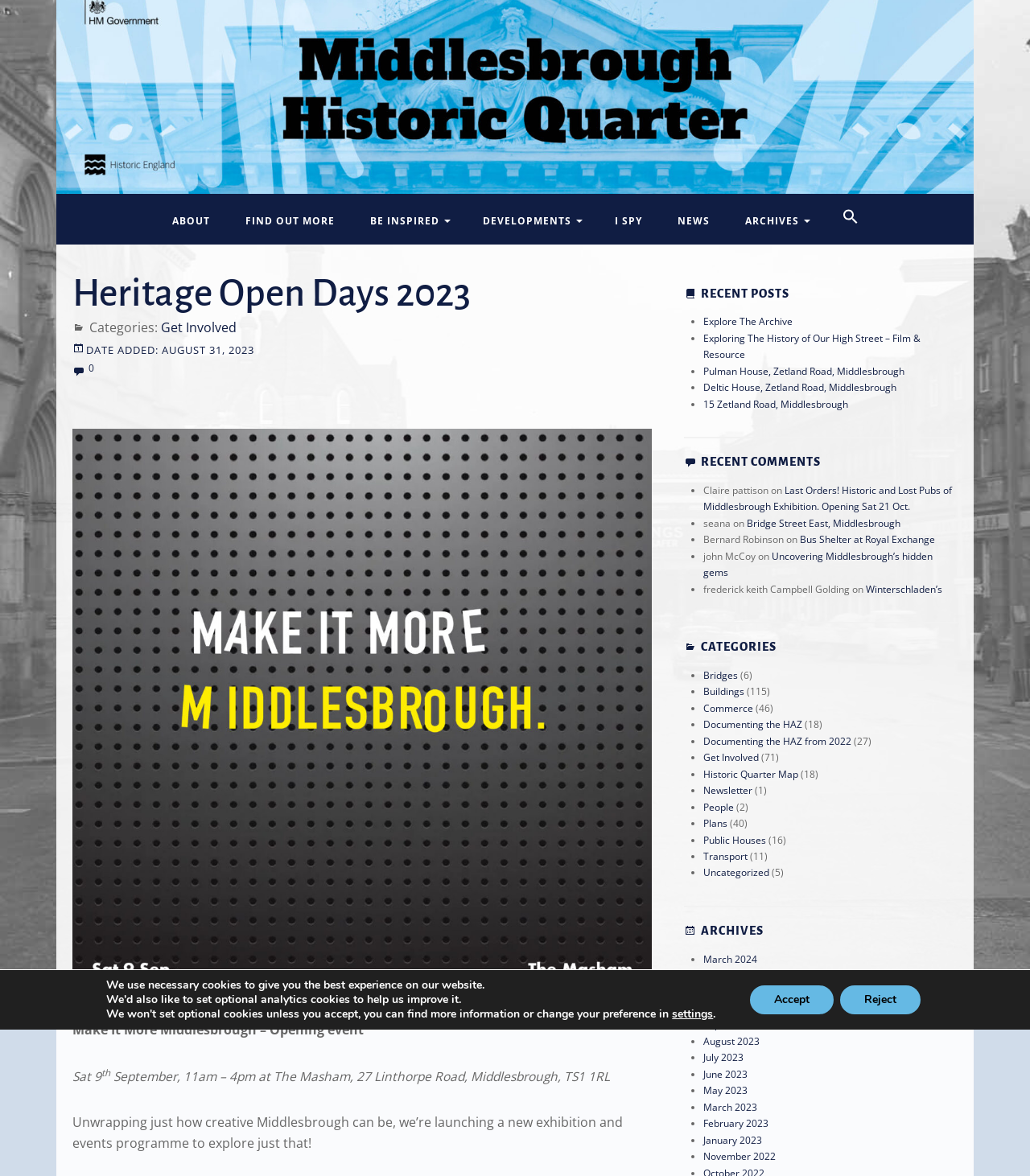Identify the bounding box coordinates of the clickable region to carry out the given instruction: "View 'Recent Posts'".

[0.664, 0.243, 0.93, 0.256]